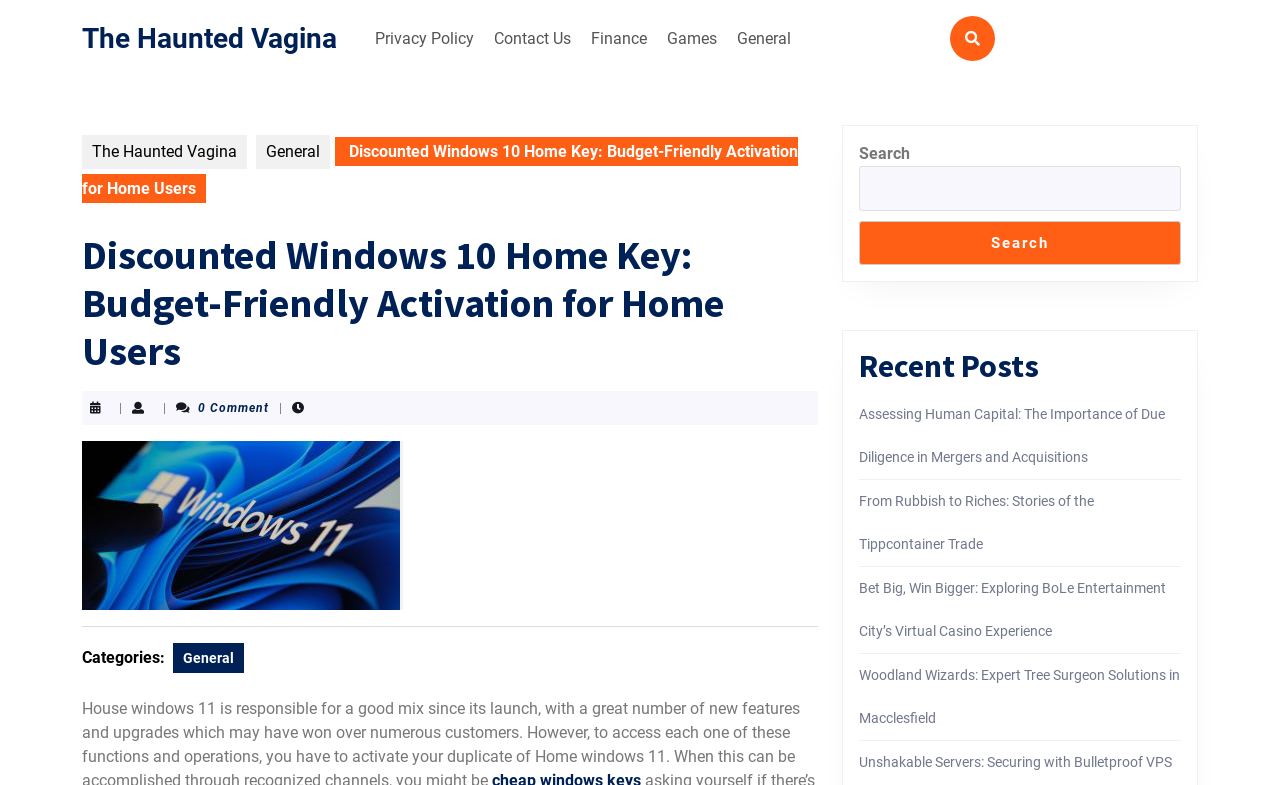Identify the bounding box coordinates for the region to click in order to carry out this instruction: "Visit the 'General' category". Provide the coordinates using four float numbers between 0 and 1, formatted as [left, top, right, bottom].

[0.2, 0.172, 0.258, 0.215]